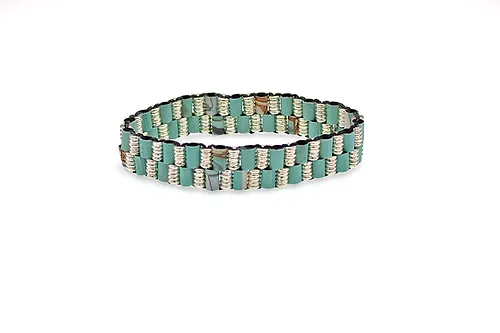Use the information in the screenshot to answer the question comprehensively: What is the dominant color of the beads?

The caption describes the beads as having a striking combination of colors, with green being the predominant color, accompanied by accents of earth tones.